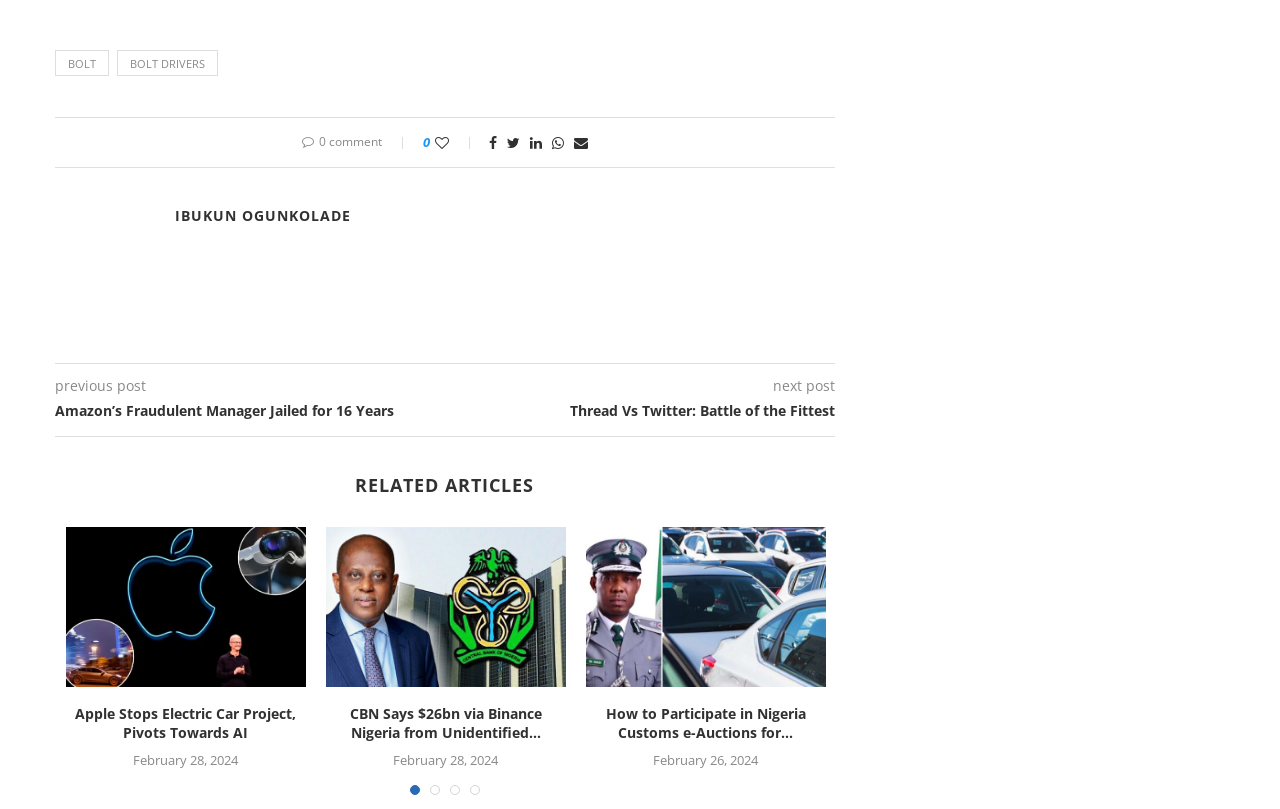Find the bounding box coordinates of the area that needs to be clicked in order to achieve the following instruction: "View the 'RELATED ARTICLES'". The coordinates should be specified as four float numbers between 0 and 1, i.e., [left, top, right, bottom].

[0.27, 0.584, 0.425, 0.614]